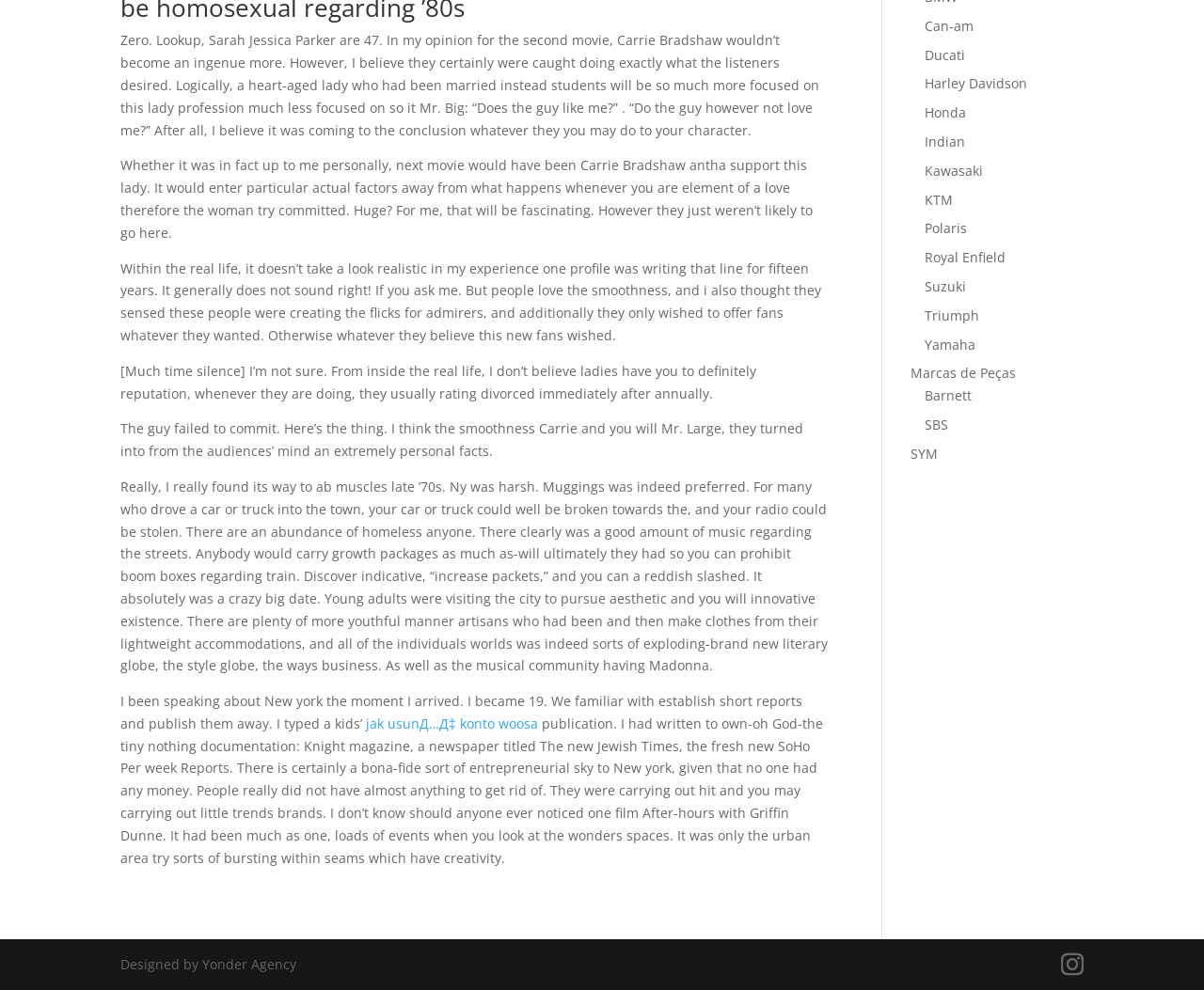Using the provided description: "Indian", find the bounding box coordinates of the corresponding UI element. The output should be four float numbers between 0 and 1, in the format [left, top, right, bottom].

[0.768, 0.134, 0.802, 0.152]